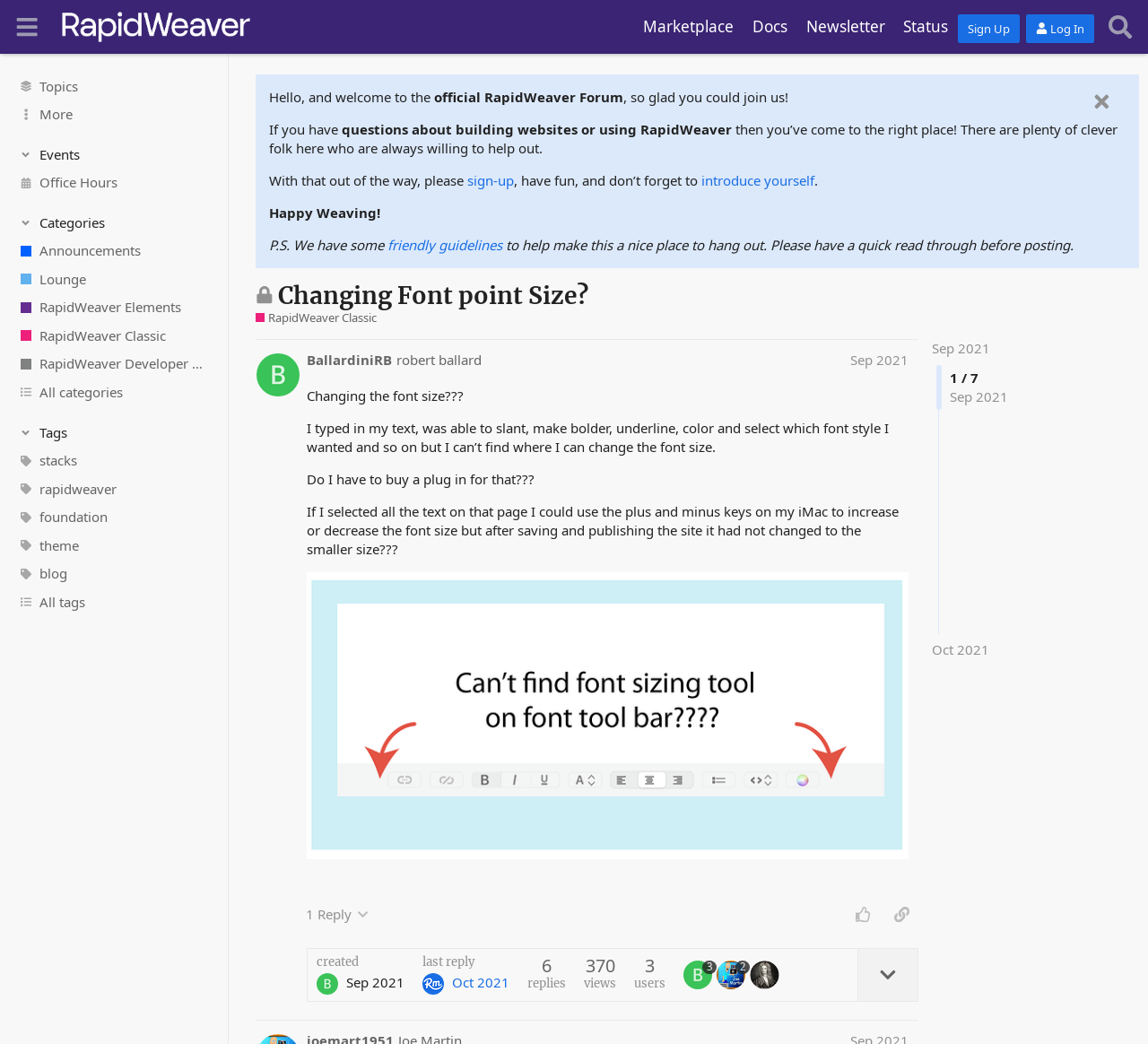What is the topic of the closed discussion?
Please respond to the question with a detailed and thorough explanation.

I looked at the heading element with the text 'This topic is closed; it no longer accepts new replies Changing Font point Size?' and determined that the topic of the closed discussion is 'Changing Font point Size?'.